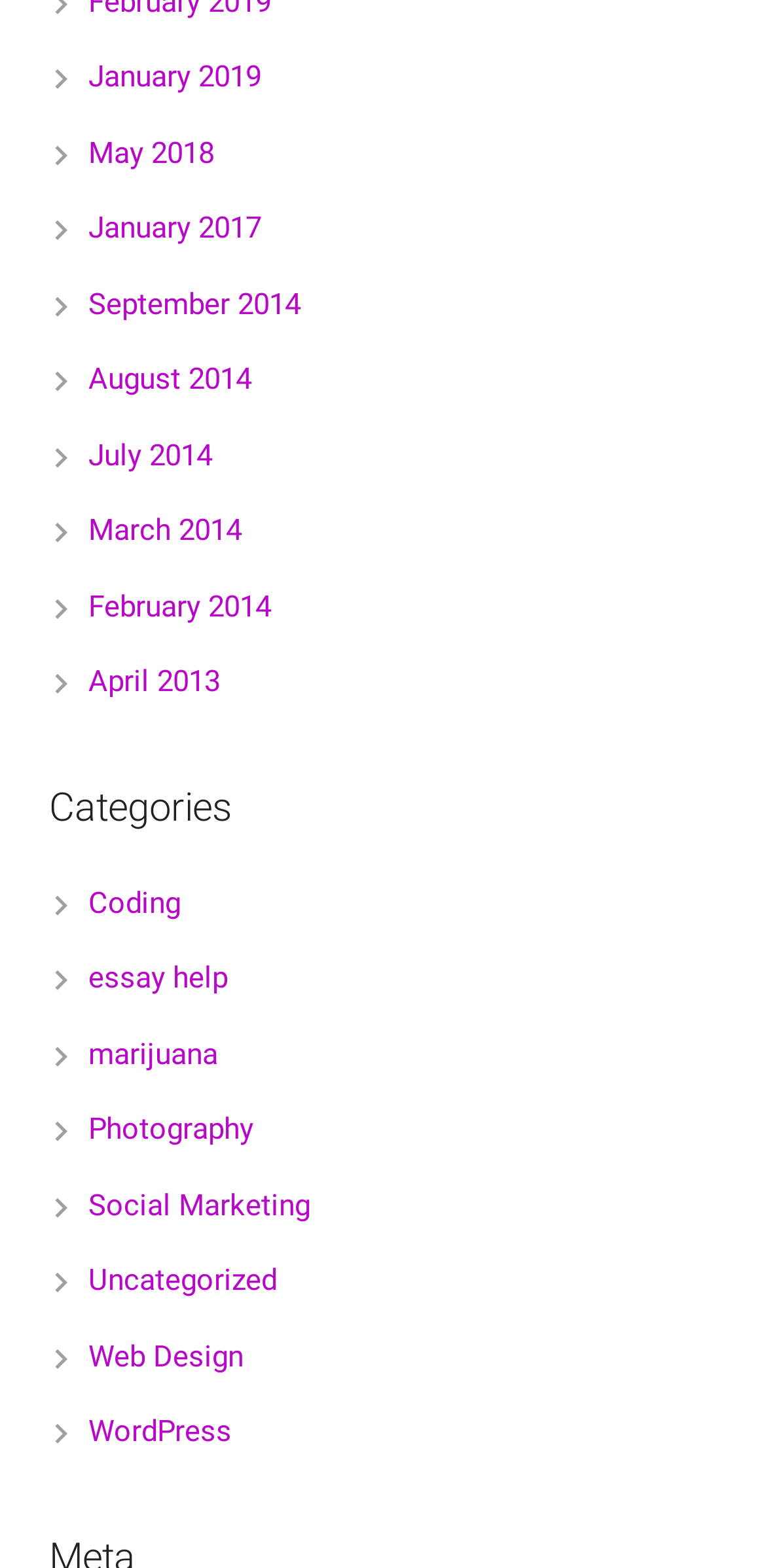Identify the bounding box coordinates of the region that needs to be clicked to carry out this instruction: "browse Coding category". Provide these coordinates as four float numbers ranging from 0 to 1, i.e., [left, top, right, bottom].

[0.115, 0.564, 0.236, 0.587]